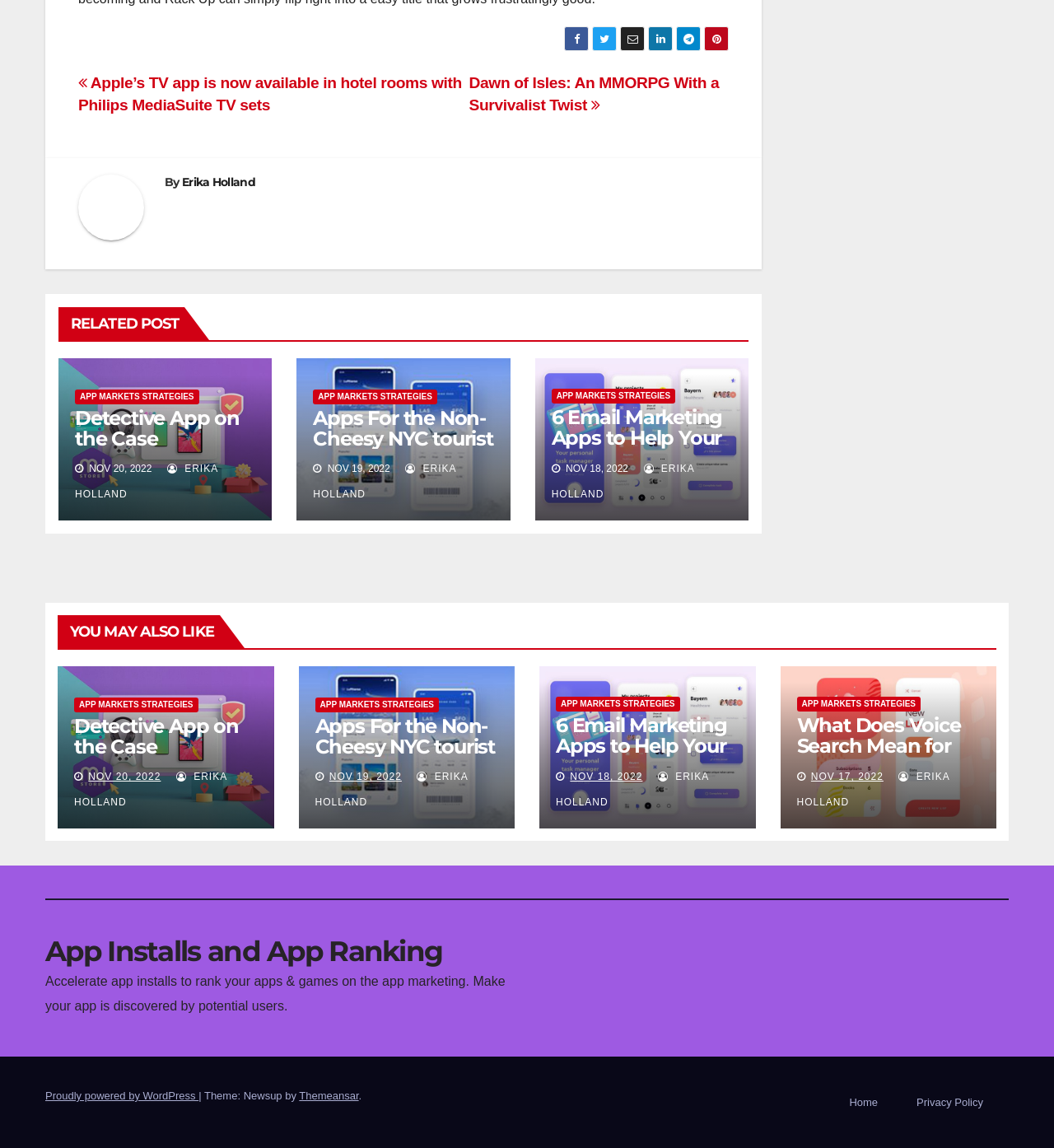Give a concise answer using one word or a phrase to the following question:
How many navigation links are there at the top of the webpage?

6